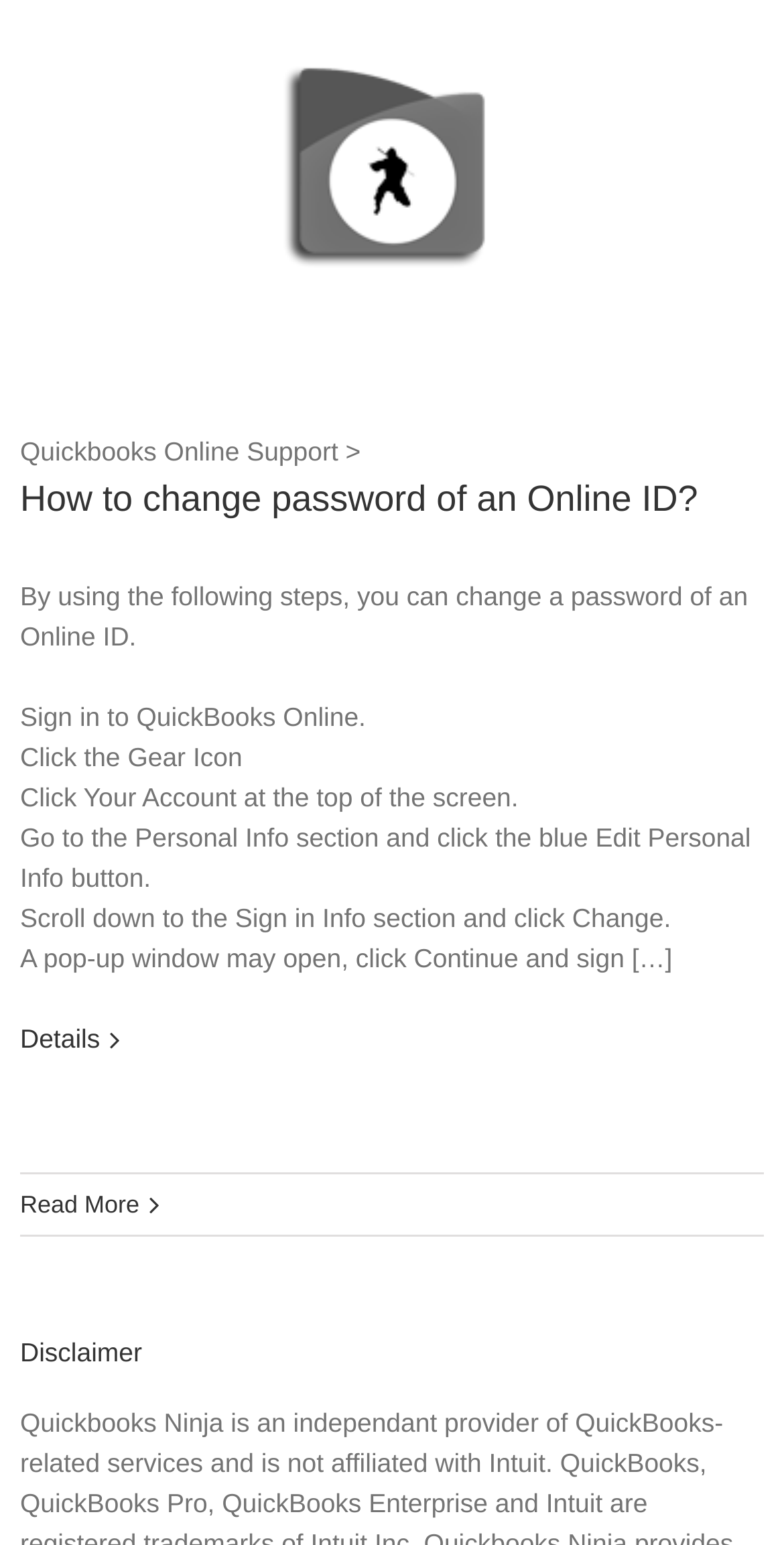Using the webpage screenshot, locate the HTML element that fits the following description and provide its bounding box: "Details".

[0.026, 0.662, 0.128, 0.682]